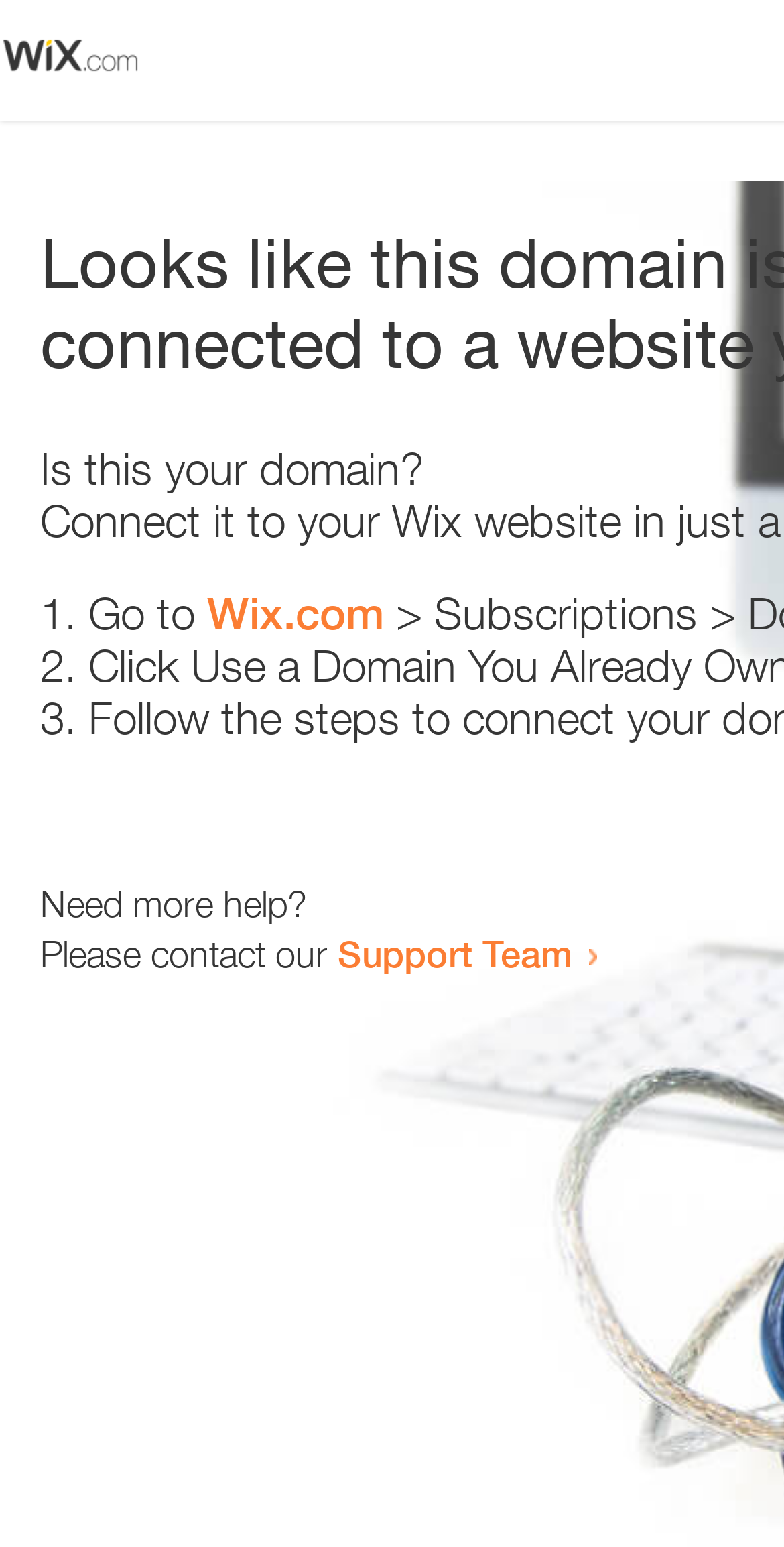Determine the bounding box of the UI element mentioned here: "Wix.com". The coordinates must be in the format [left, top, right, bottom] with values ranging from 0 to 1.

[0.264, 0.38, 0.49, 0.413]